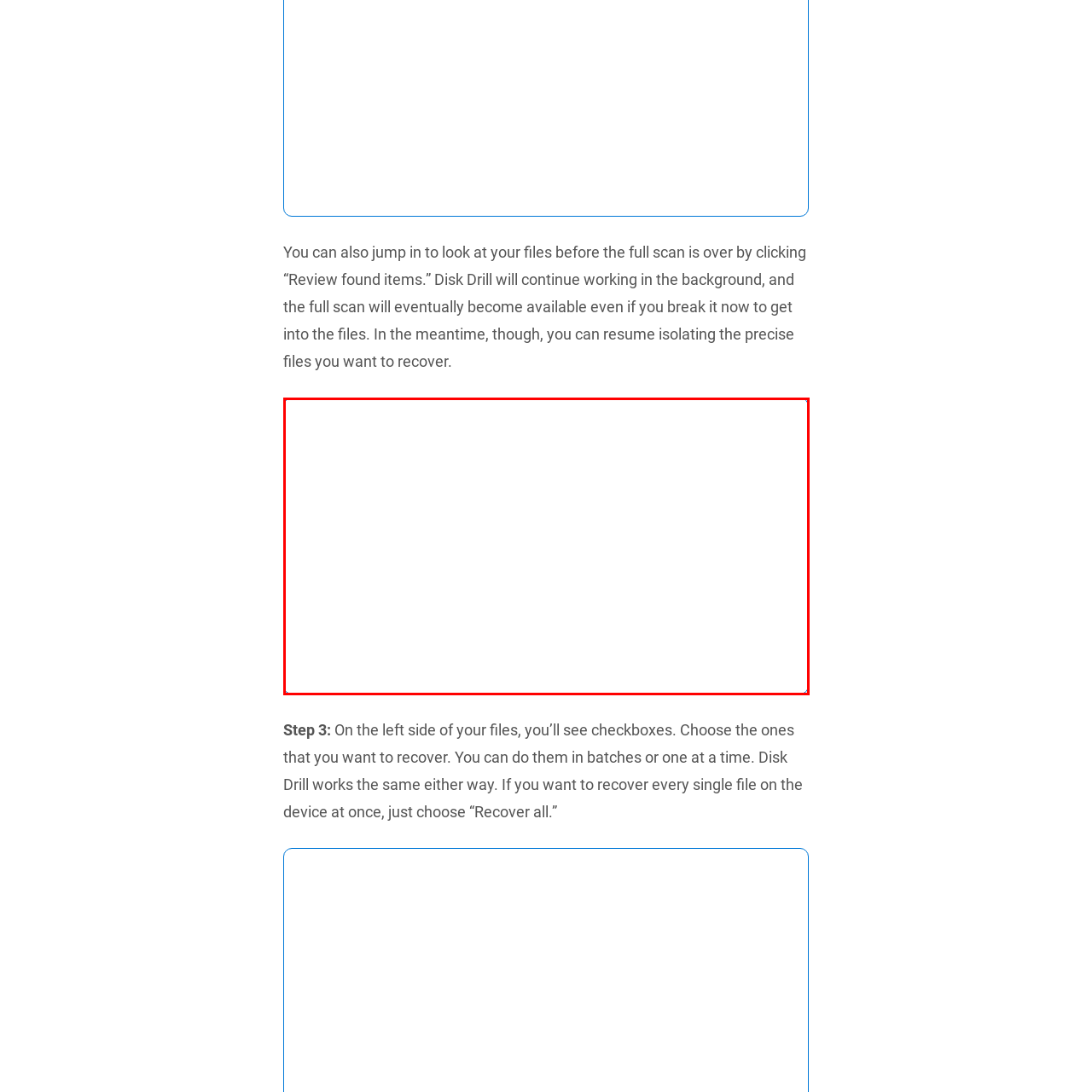Inspect the area within the red bounding box and elaborate on the following question with a detailed answer using the image as your reference: What options do users have for data recovery?

Users have the flexibility to either select specific files for recovery or opt for a full recovery at their convenience, allowing them to manage their data recovery needs efficiently.